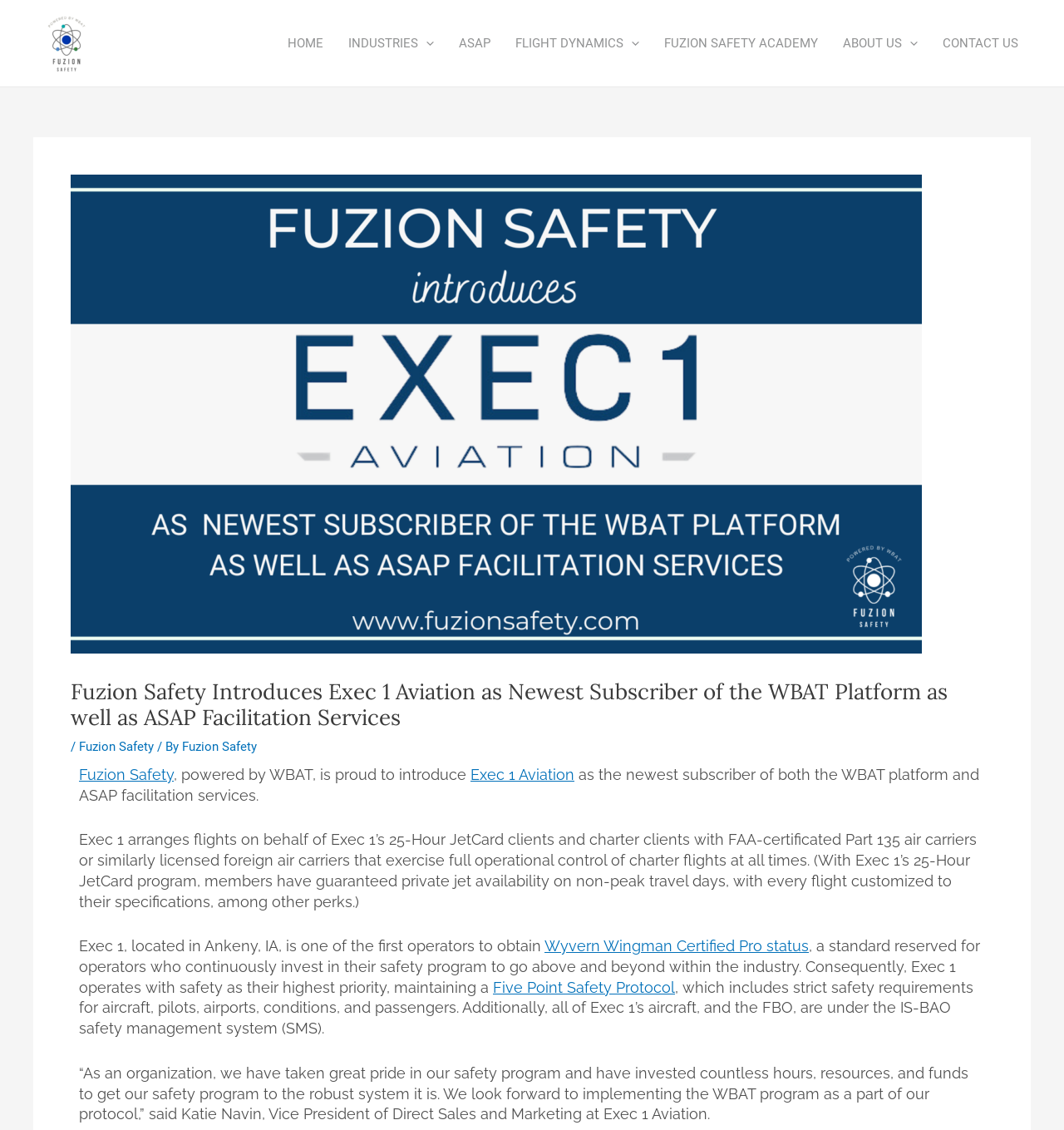Using the details from the image, please elaborate on the following question: What is the name of the company introducing Exec 1 Aviation?

The question is asking about the company that is introducing Exec 1 Aviation. By looking at the webpage, we can see that the company is Fuzion Safety, which is mentioned in the header and also in the text as 'Fuzion Safety, powered by WBAT, is proud to introduce Exec 1 Aviation...'.